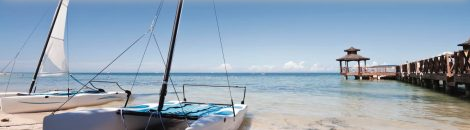Generate a detailed explanation of the scene depicted in the image.

The image captures a serene coastal scene at Sangster International Airport in Jamaica. In the foreground, two sailing catamarans are anchored on the calm waters, their white sails gently catching the breeze. The backdrop features a picturesque wooden pier leading to a charming gazebo, set against a bright blue sky with scattered clouds. This idyllic setting showcases the beauty of Jamaica's coastline, making it a perfect getaway for travelers arriving at the airport. The scene exudes tranquility and invites visitors to indulge in the island's natural beauty and recreational offerings.